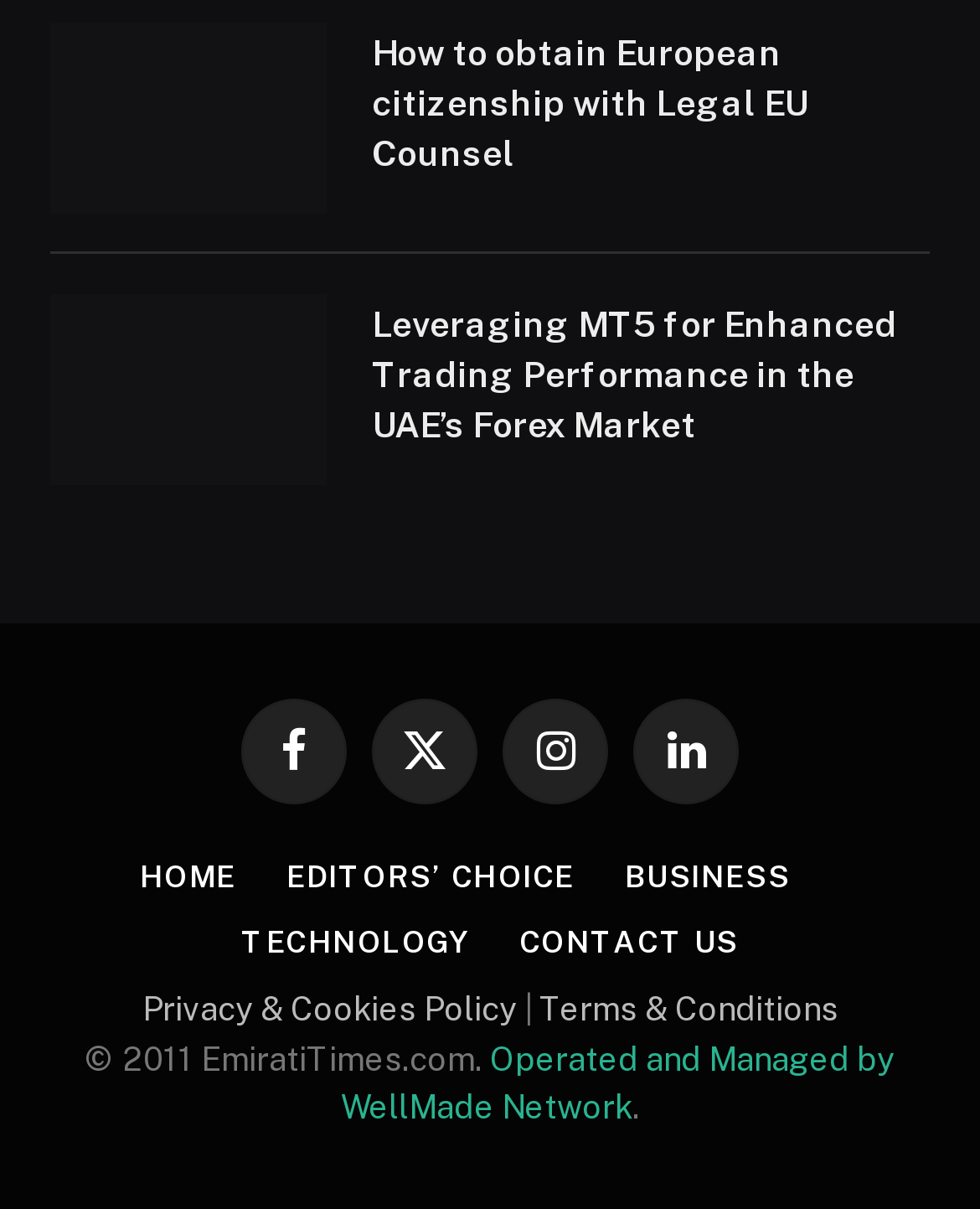Kindly determine the bounding box coordinates for the area that needs to be clicked to execute this instruction: "Contact US".

[0.529, 0.766, 0.754, 0.795]